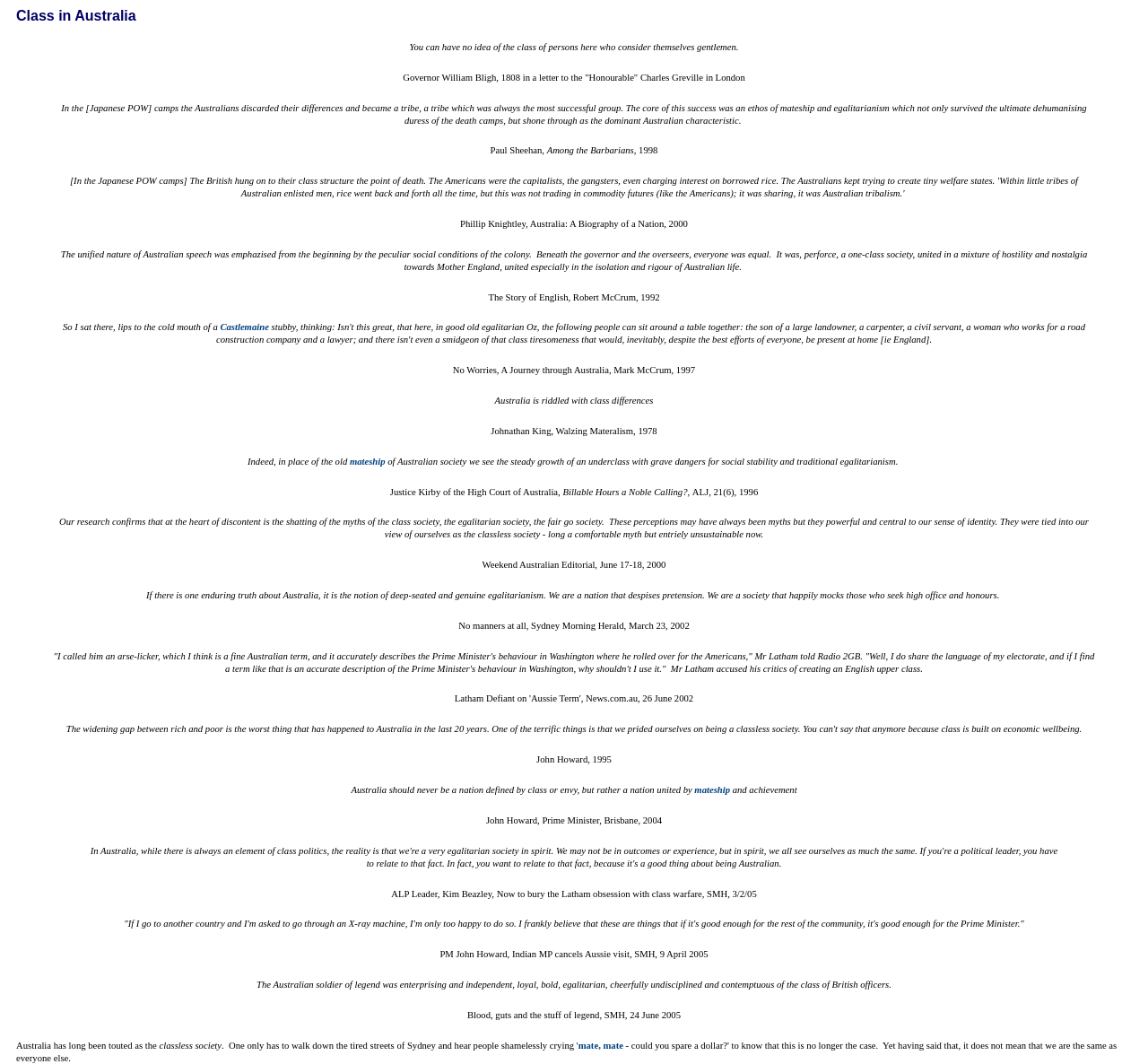What is a characteristic of Australian speech?
Please elaborate on the answer to the question with detailed information.

According to the webpage, the unified nature of Australian speech was emphasized from the beginning by the peculiar social conditions of the colony, which led to a one-class society, united in a mixture of hostility and nostalgia towards Mother England, united especially in the isolation and rigour of Australian life.